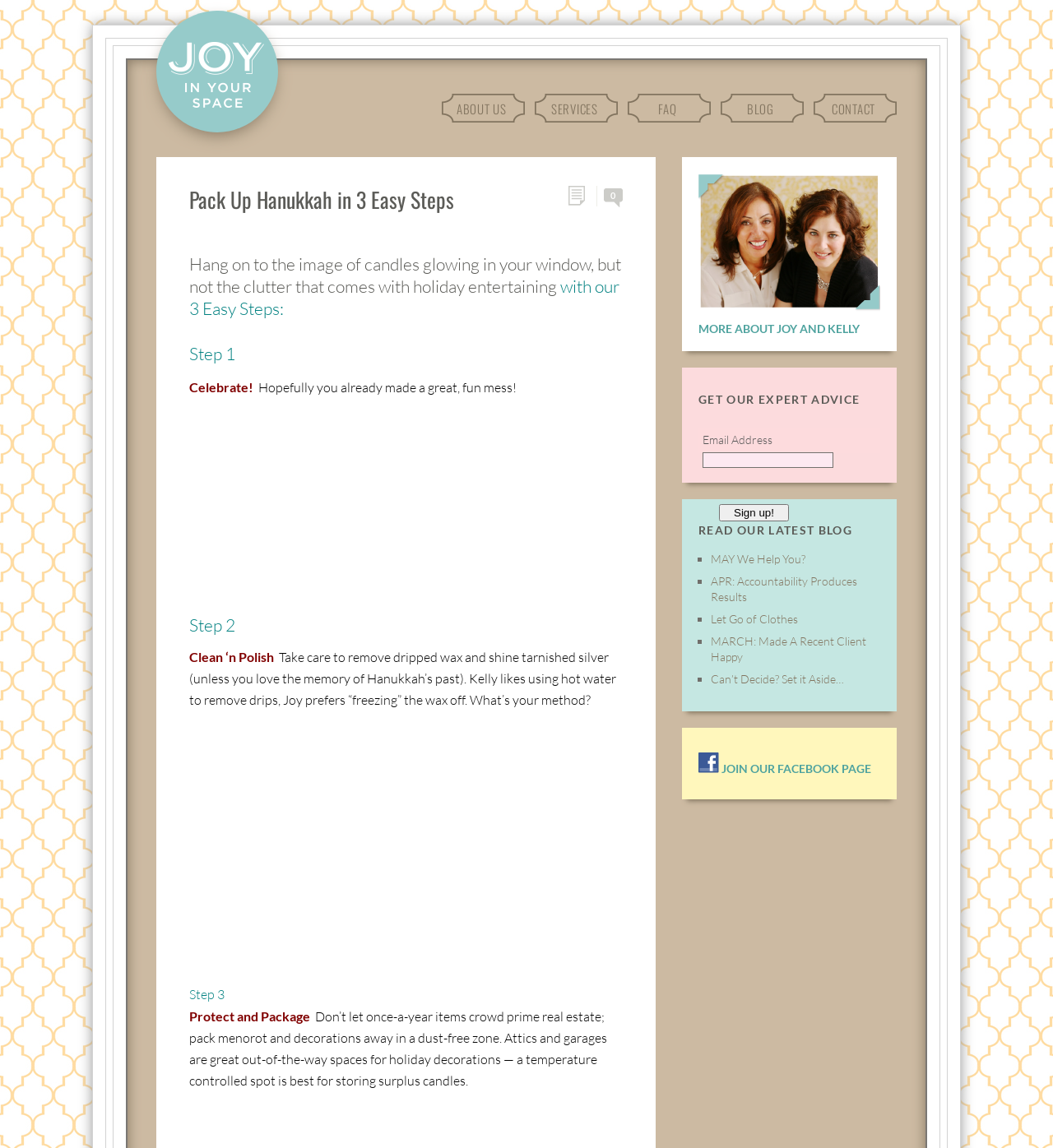Locate the bounding box coordinates of the clickable element to fulfill the following instruction: "Input your email". Provide the coordinates as four float numbers between 0 and 1 in the format [left, top, right, bottom].

None